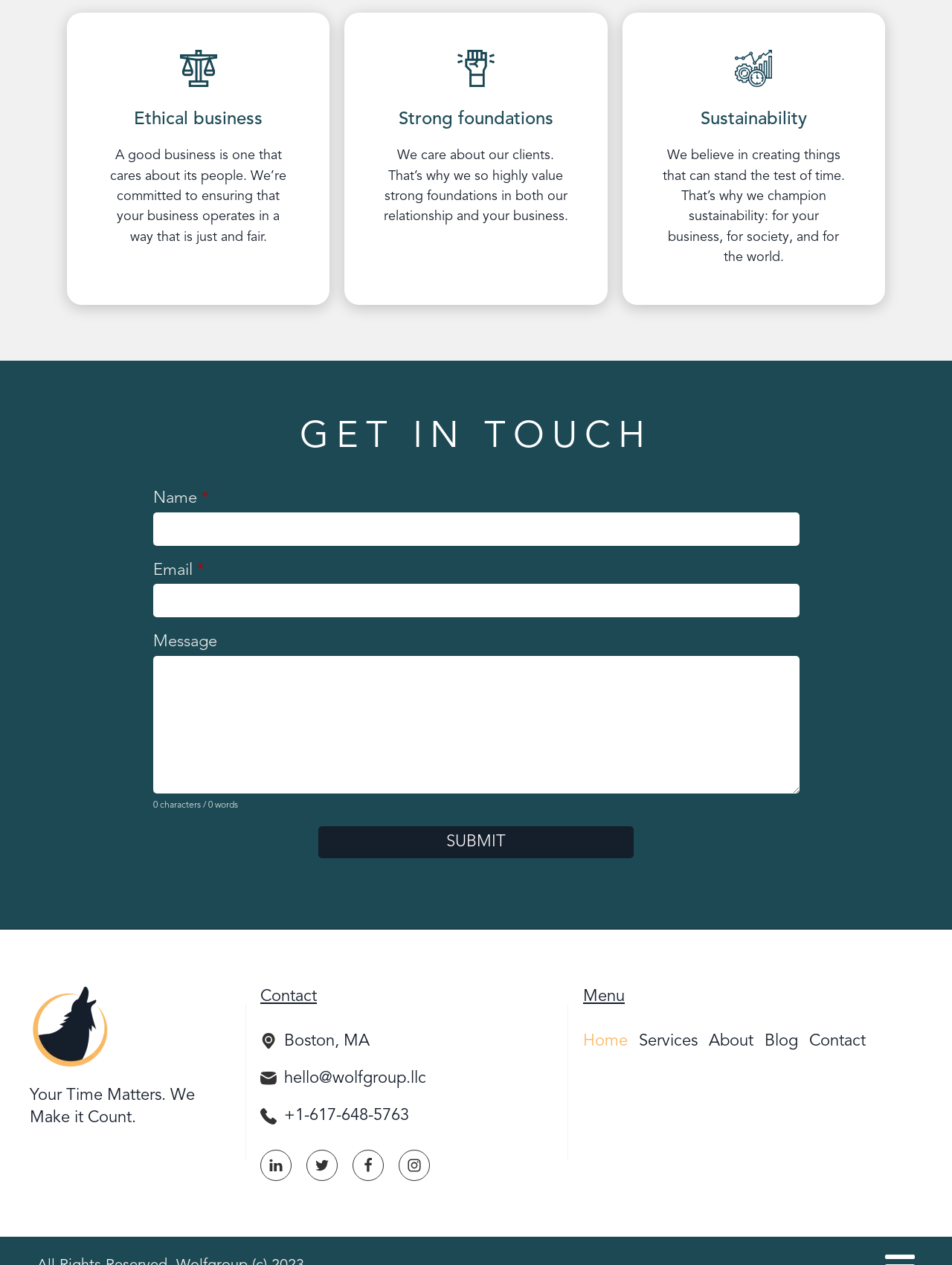Identify the bounding box coordinates for the element you need to click to achieve the following task: "Click the Contact link". The coordinates must be four float values ranging from 0 to 1, formatted as [left, top, right, bottom].

[0.273, 0.781, 0.333, 0.794]